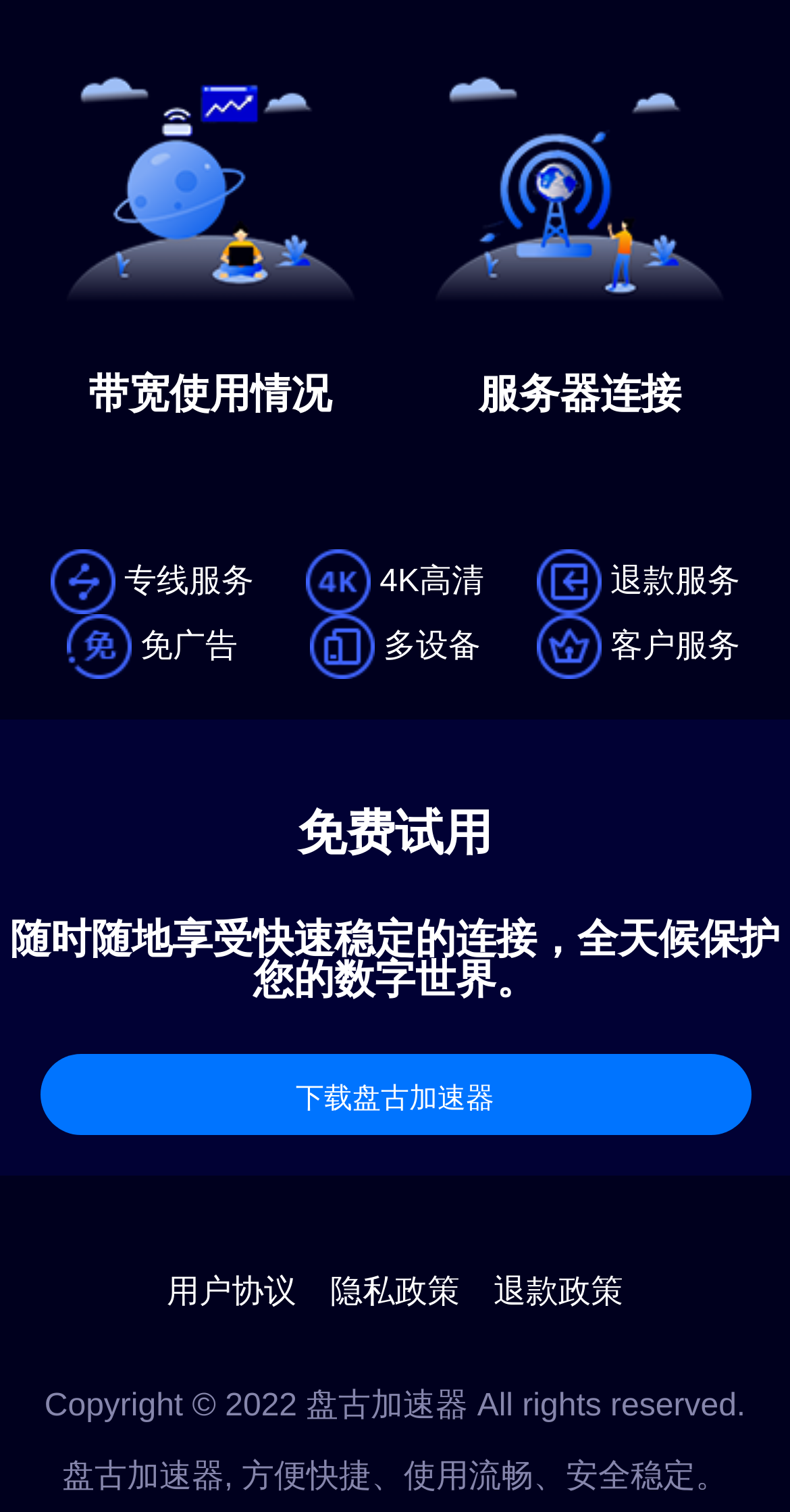What is the theme of the images on the webpage?
Could you answer the question with a detailed and thorough explanation?

The images on the webpage appear to be related to network and connection, with icons representing servers, bandwidth, and devices. This theme is consistent with the webpage's purpose of promoting a download accelerator service.